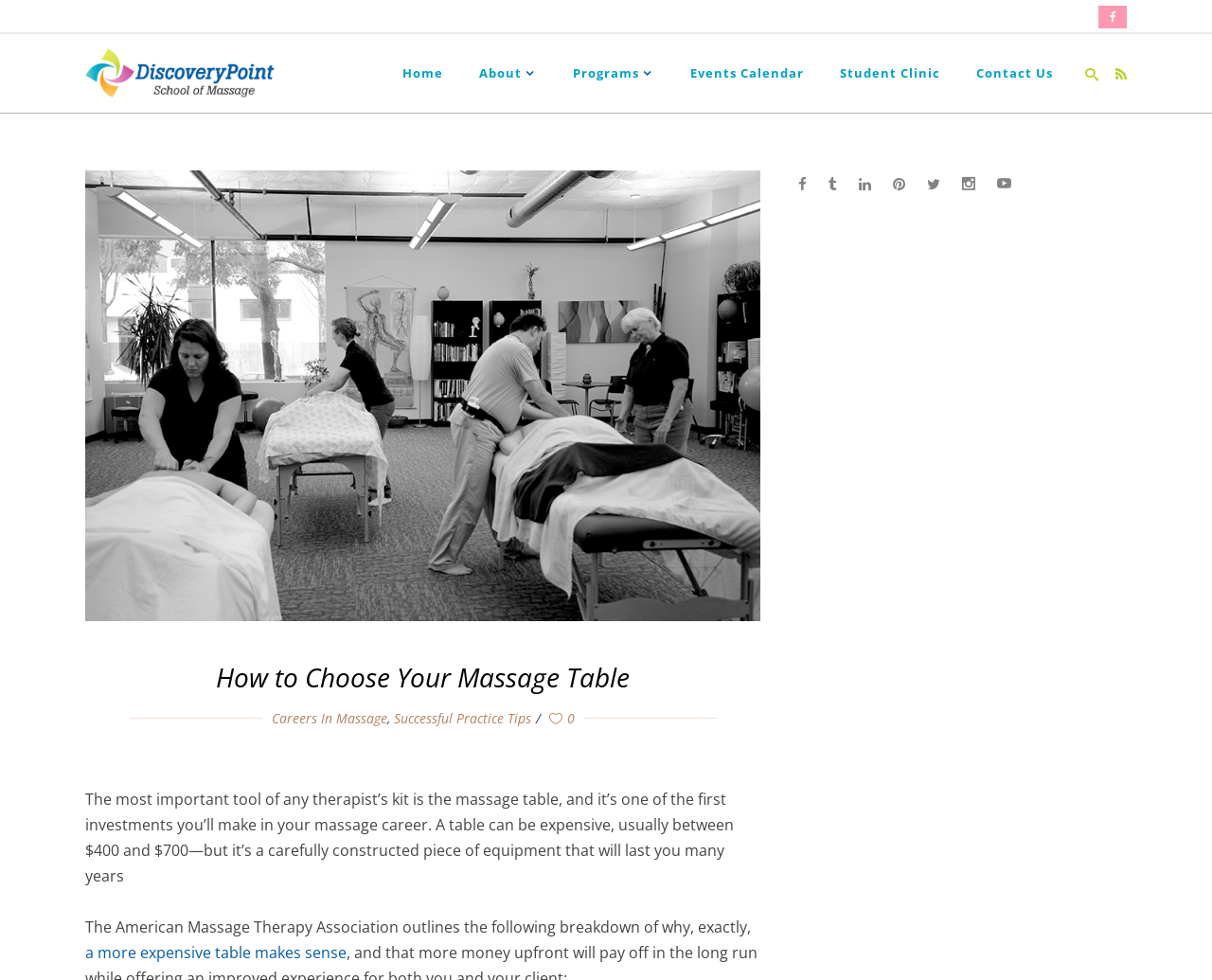Please find the bounding box coordinates of the element that needs to be clicked to perform the following instruction: "Click the About link". The bounding box coordinates should be four float numbers between 0 and 1, represented as [left, top, right, bottom].

[0.38, 0.035, 0.458, 0.115]